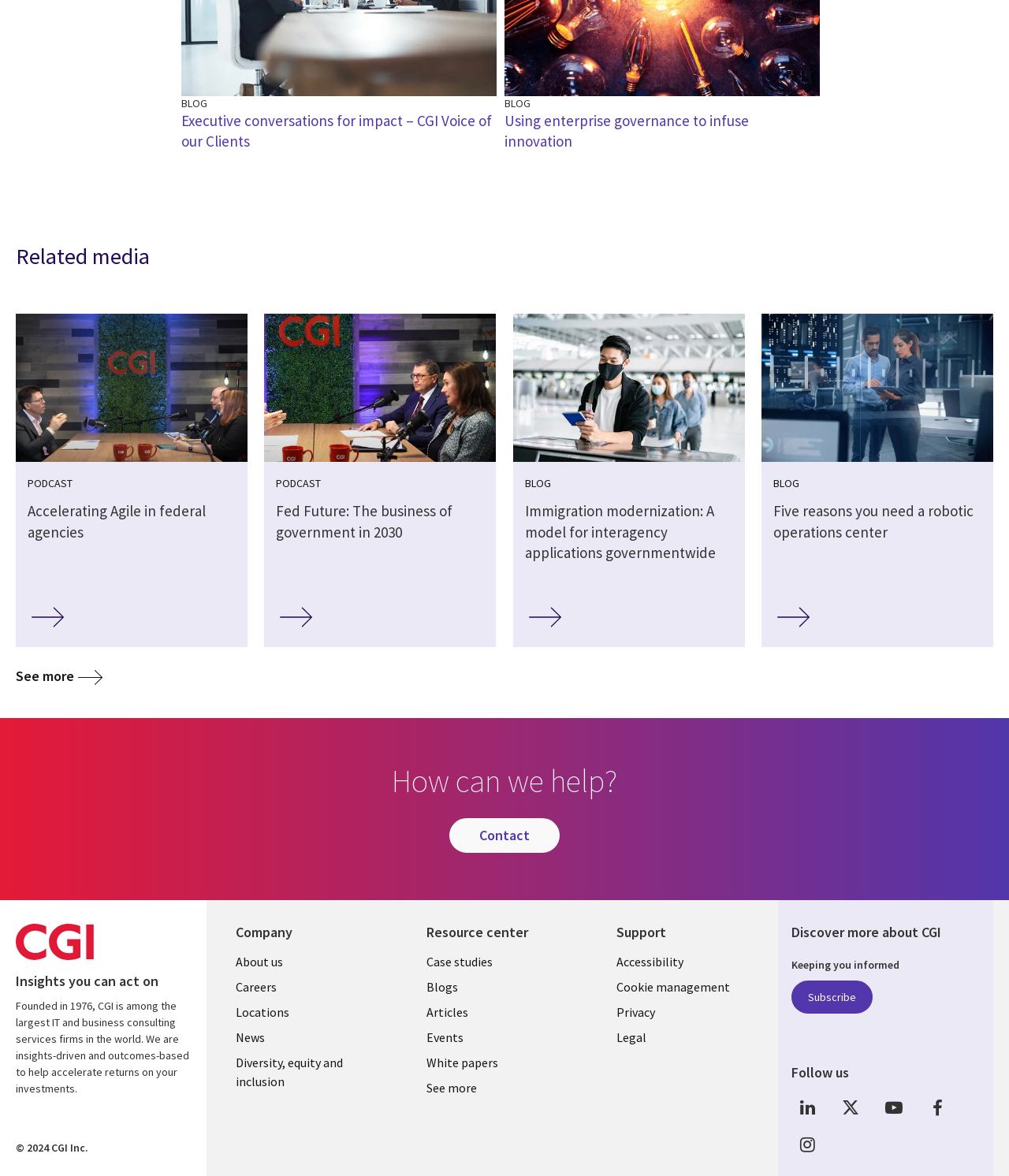Find the bounding box coordinates of the area that needs to be clicked in order to achieve the following instruction: "Contact us". The coordinates should be specified as four float numbers between 0 and 1, i.e., [left, top, right, bottom].

[0.445, 0.696, 0.555, 0.725]